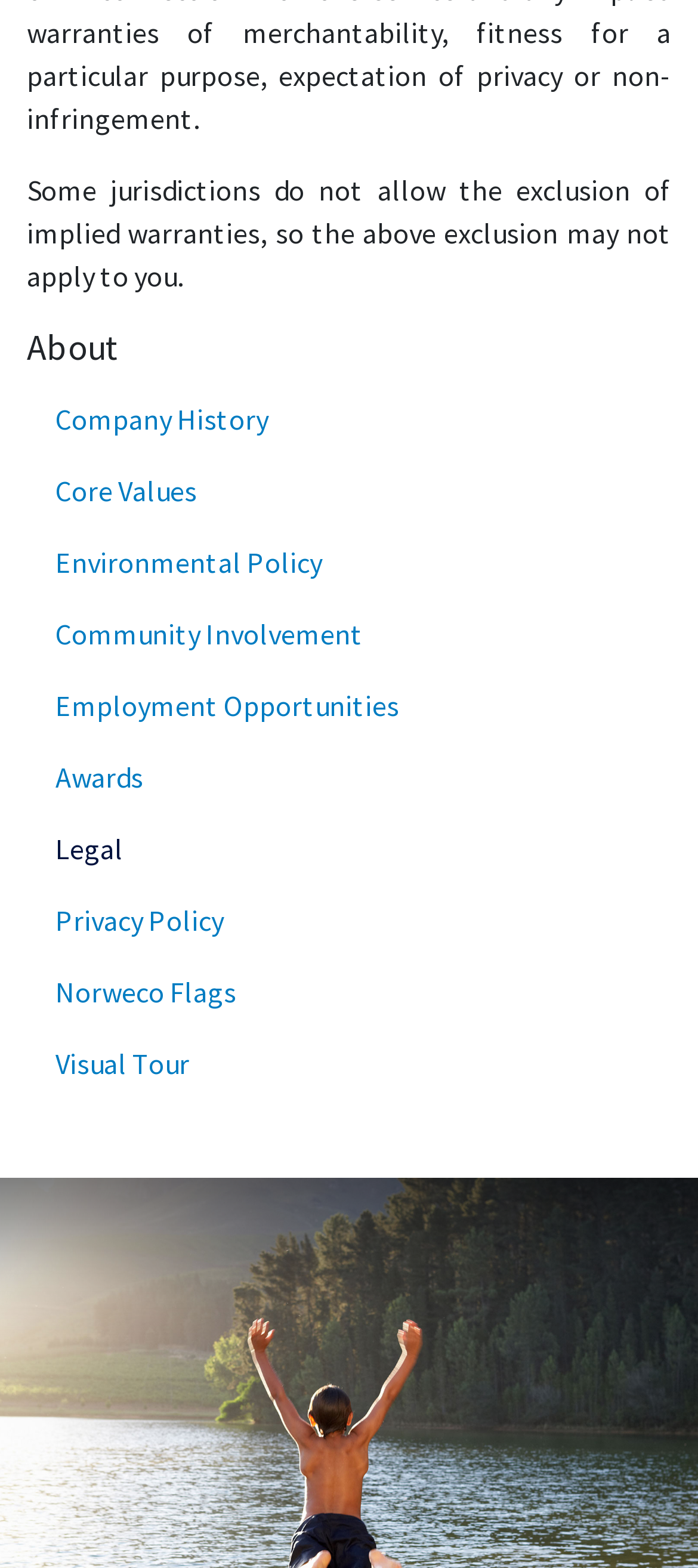Determine the bounding box coordinates for the clickable element to execute this instruction: "View company history". Provide the coordinates as four float numbers between 0 and 1, i.e., [left, top, right, bottom].

[0.038, 0.244, 0.936, 0.29]